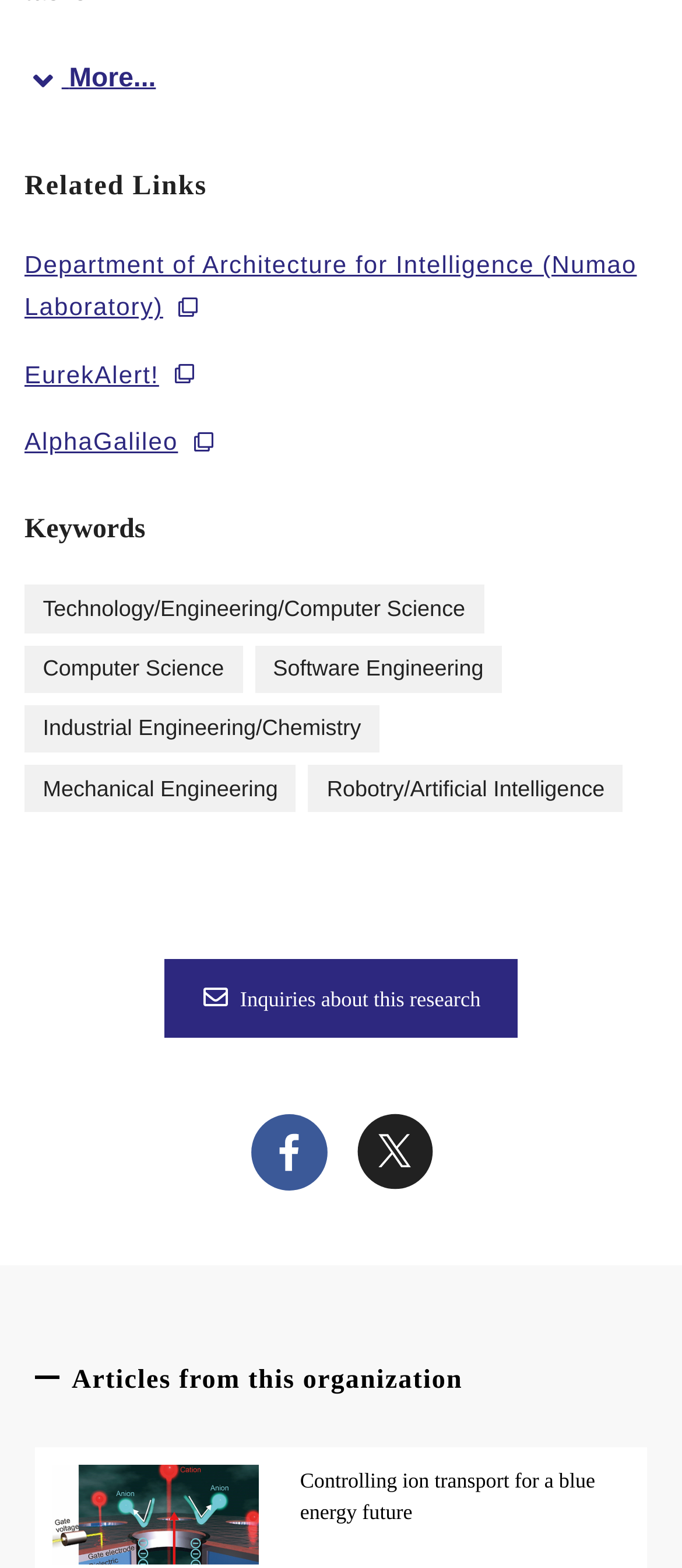Can you specify the bounding box coordinates of the area that needs to be clicked to fulfill the following instruction: "Share on facebook"?

[0.365, 0.71, 0.481, 0.767]